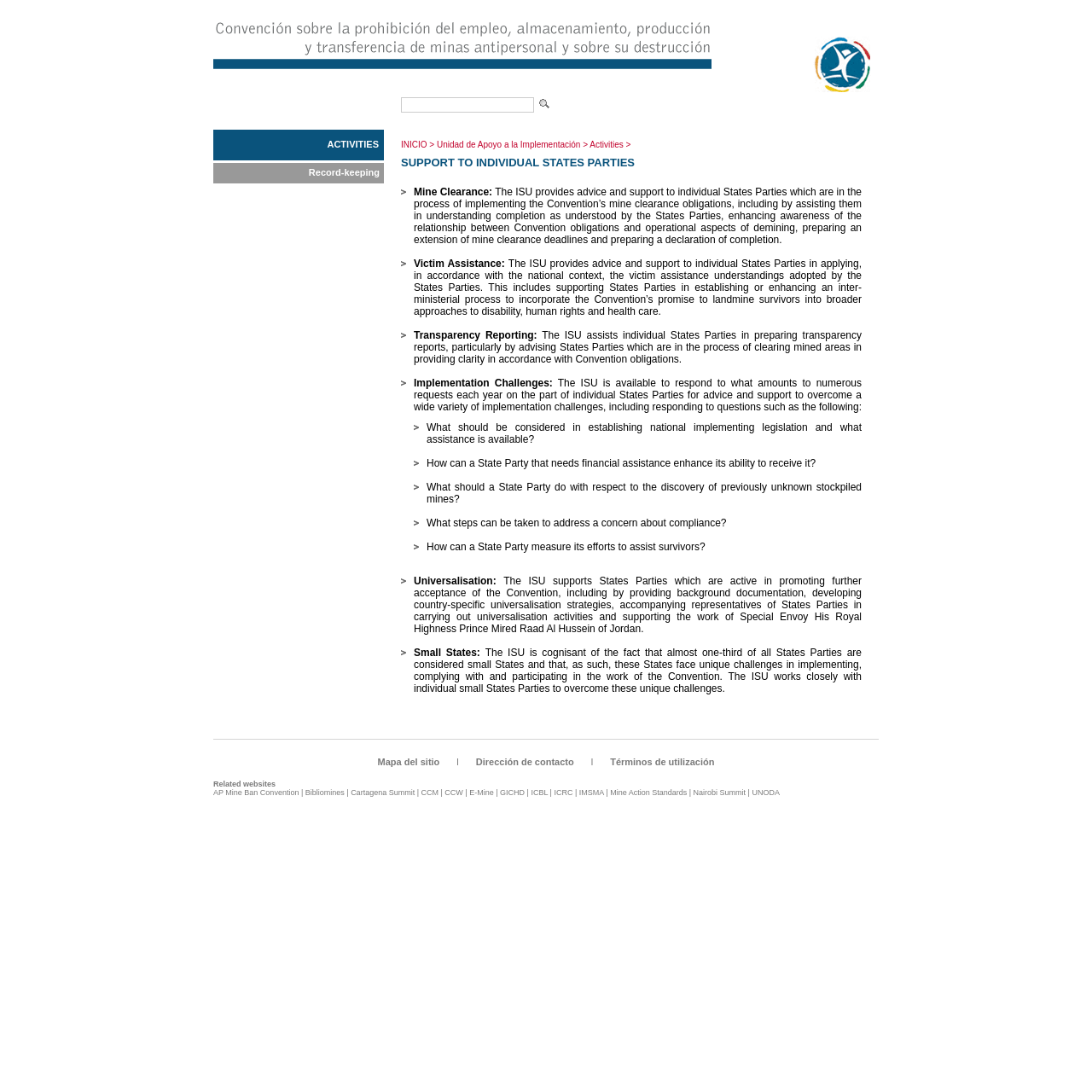Could you specify the bounding box coordinates for the clickable section to complete the following instruction: "Click on the button"?

[0.489, 0.086, 0.507, 0.103]